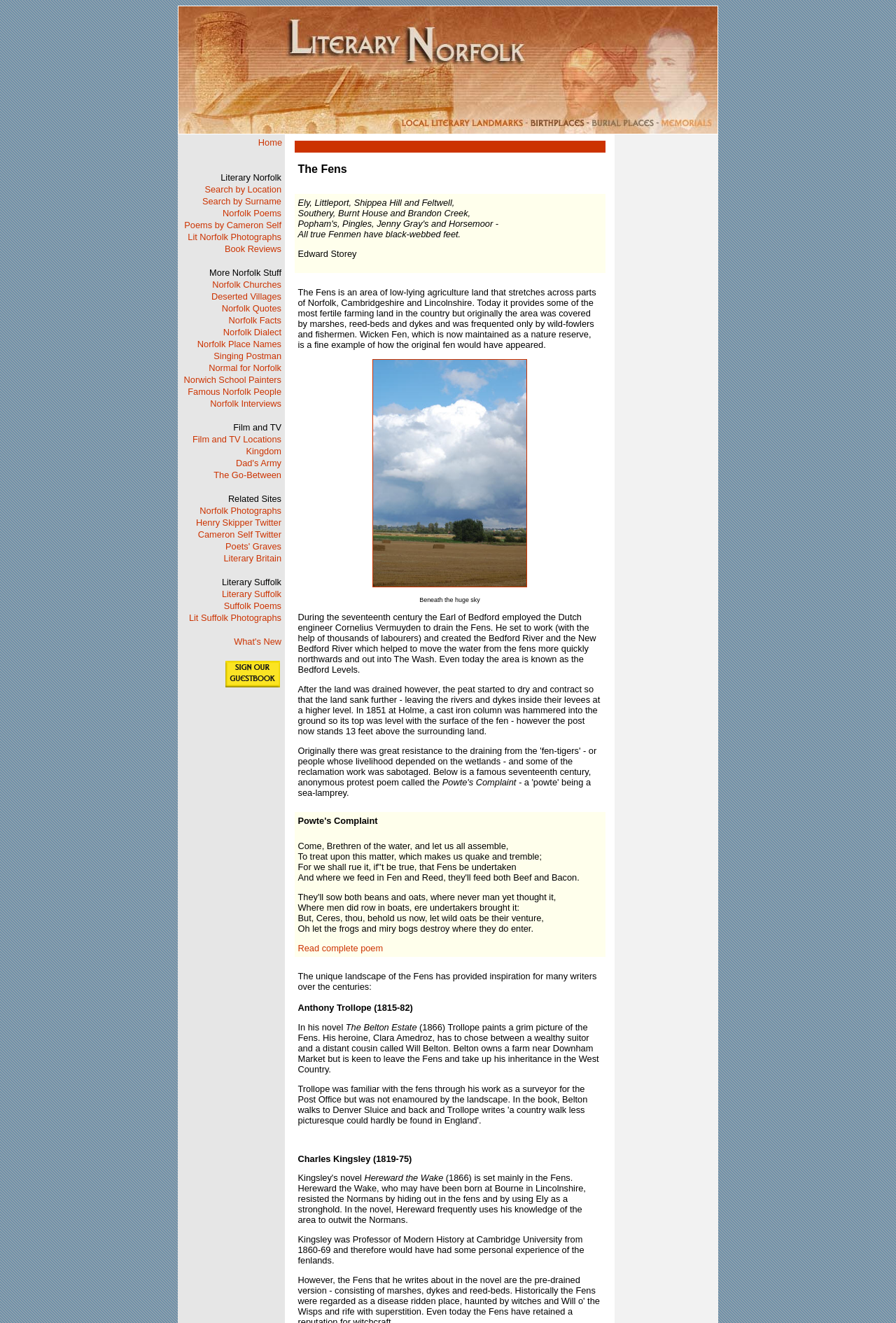Analyze the image and give a detailed response to the question:
What is the theme of the poems by Cameron Self?

The webpage lists 'Poems by Cameron Self' as one of the options, and given the context of the webpage, it can be inferred that the poems are related to Norfolk.